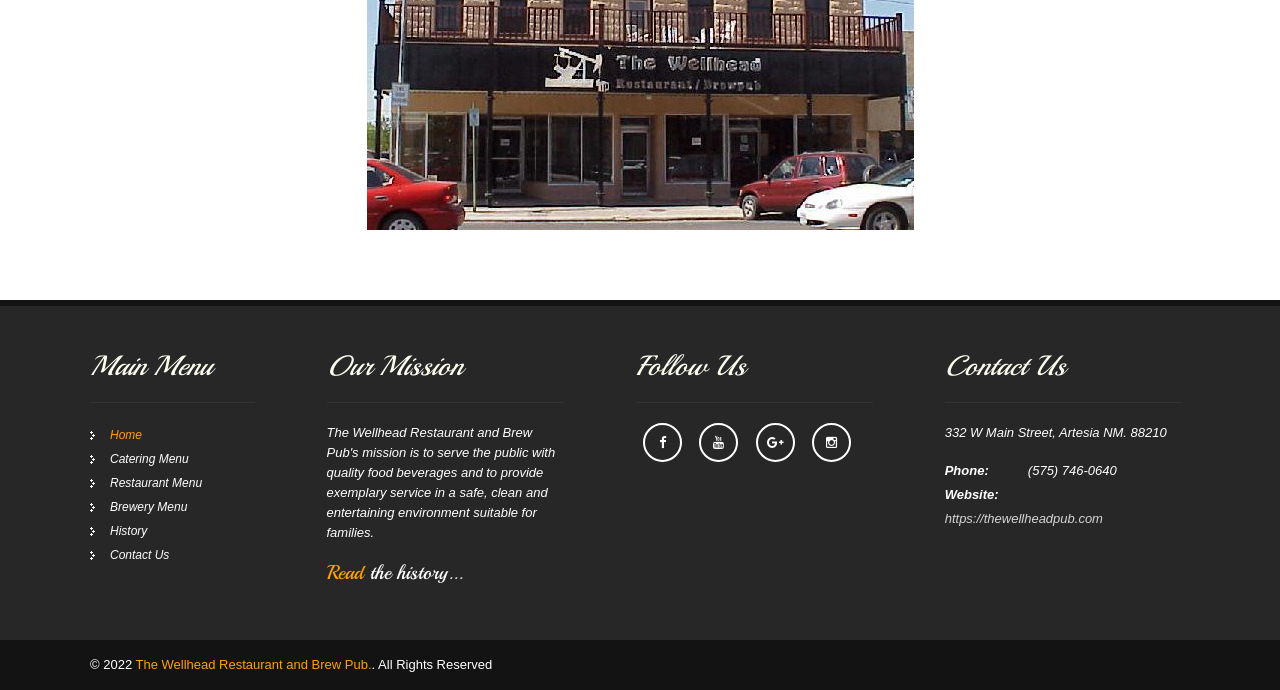Specify the bounding box coordinates of the area to click in order to follow the given instruction: "view catering menu."

[0.07, 0.655, 0.147, 0.676]